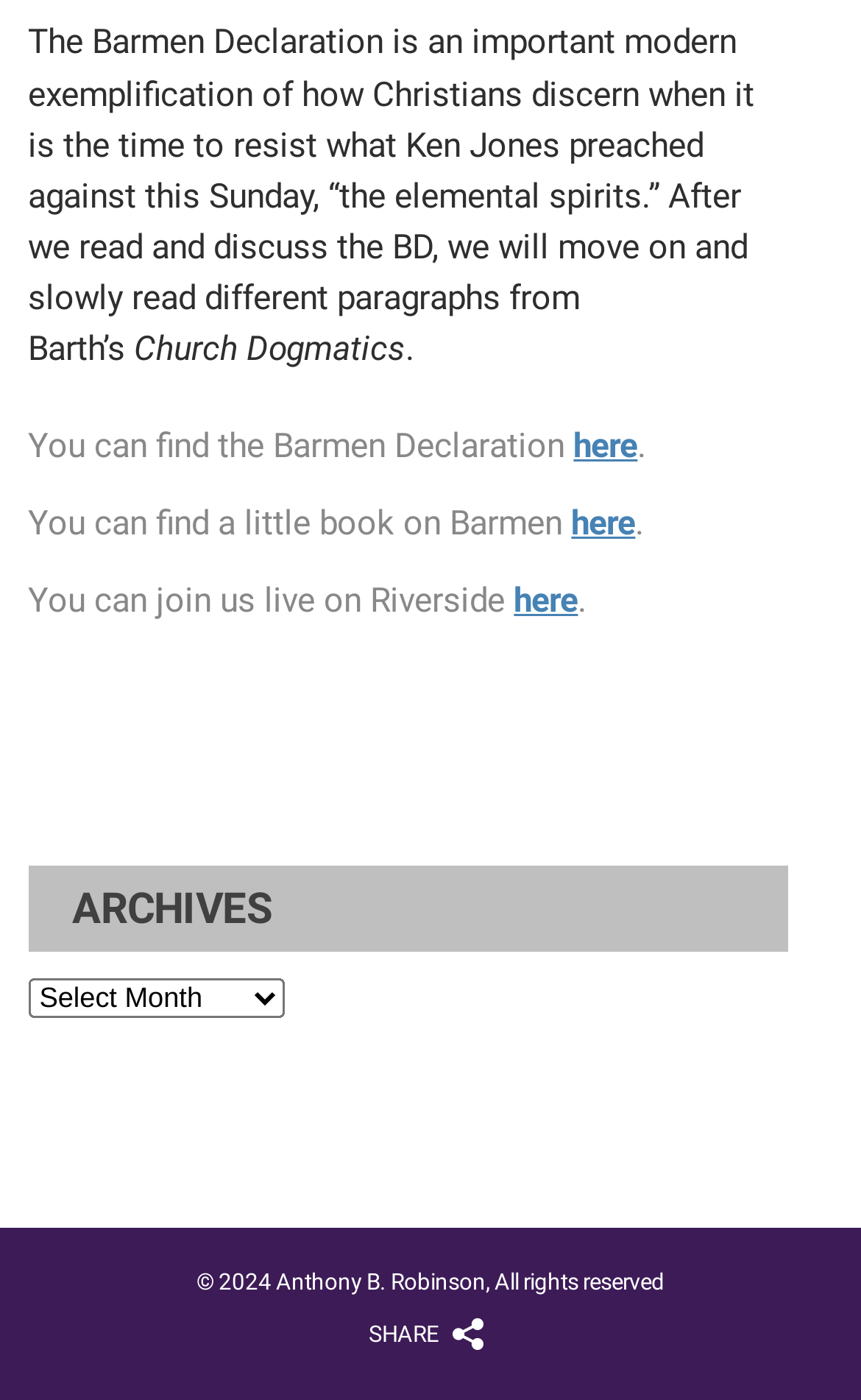Find and indicate the bounding box coordinates of the region you should select to follow the given instruction: "click the SHARE button".

[0.428, 0.943, 0.51, 0.964]